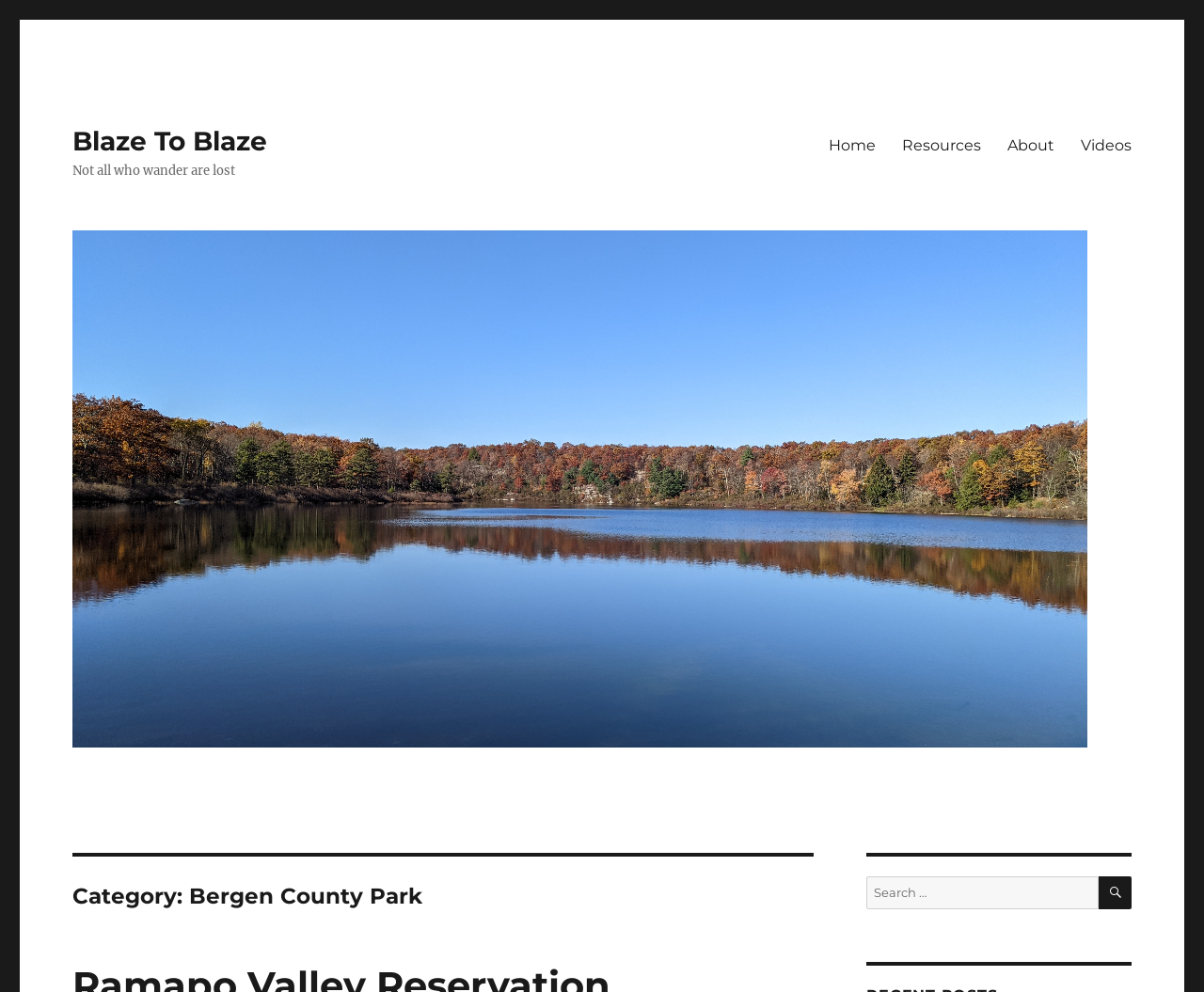What is the image on the page?
Give a detailed response to the question by analyzing the screenshot.

The image on the page is described as 'Blaze To Blaze' and is a sub-element of the link element with the same description, indicating that it is an image related to Blaze To Blaze.